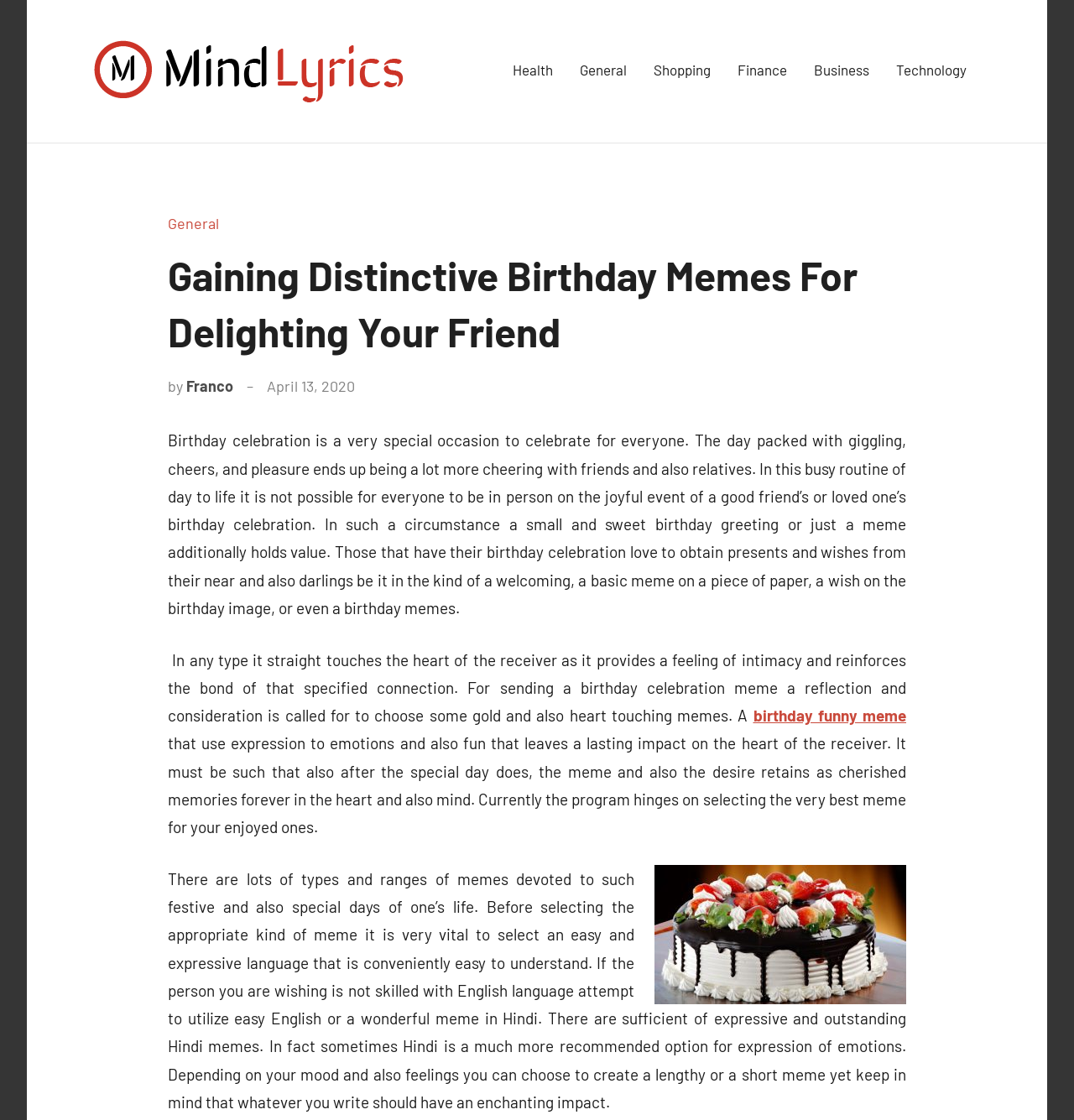What is the recommended language for memes?
Answer the question with a detailed and thorough explanation.

The webpage suggests using easy English or Hindi for memes, especially if the person being wished is not skilled in English. This is to ensure that the message is easily understandable and conveys the intended emotions.